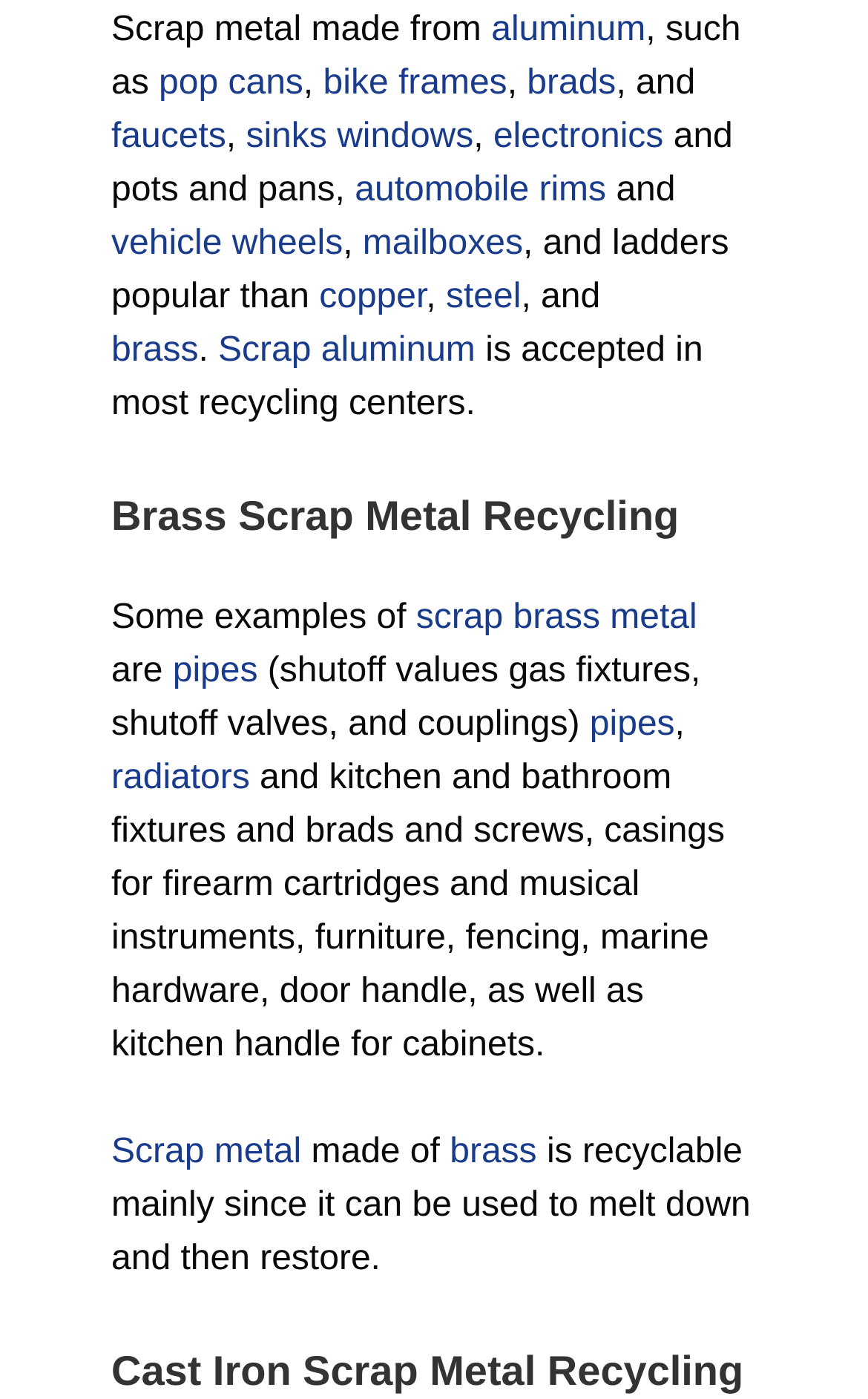Is scrap aluminum accepted in recycling centers?
Carefully analyze the image and provide a detailed answer to the question.

The webpage explicitly states that scrap aluminum is accepted in most recycling centers, making it a recyclable material.